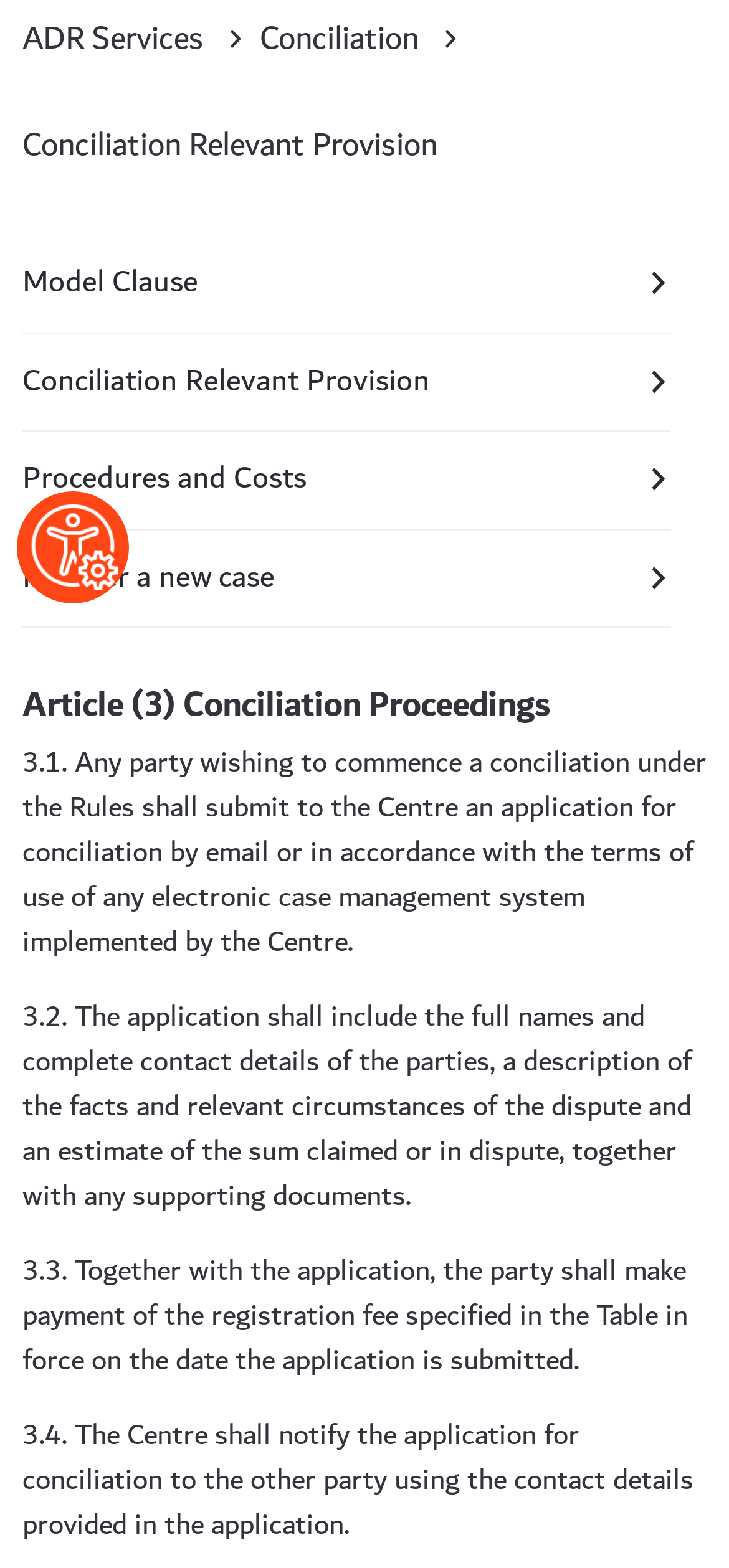Highlight the bounding box of the UI element that corresponds to this description: "Procedures and Costs".

[0.031, 0.275, 0.921, 0.338]